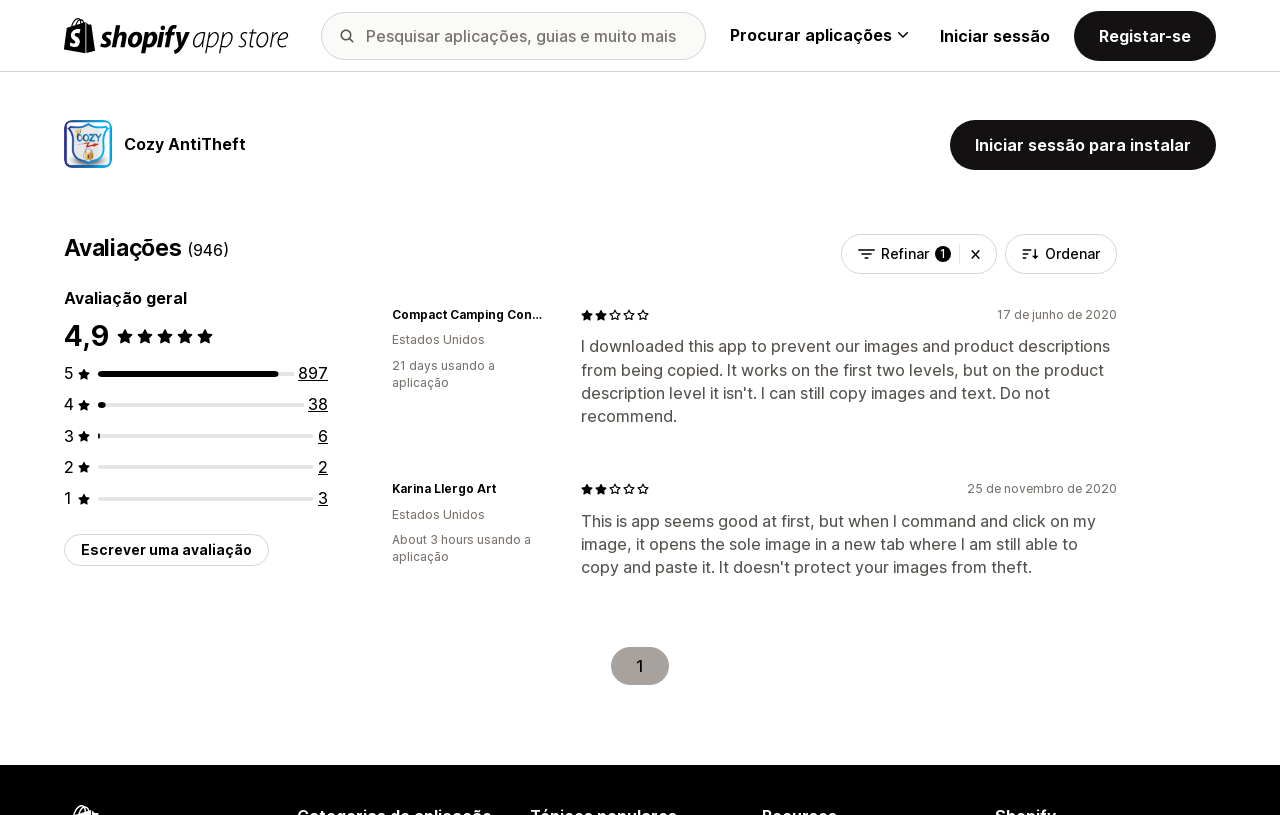Please locate the bounding box coordinates of the element that should be clicked to achieve the given instruction: "Search for applications".

[0.251, 0.014, 0.552, 0.073]